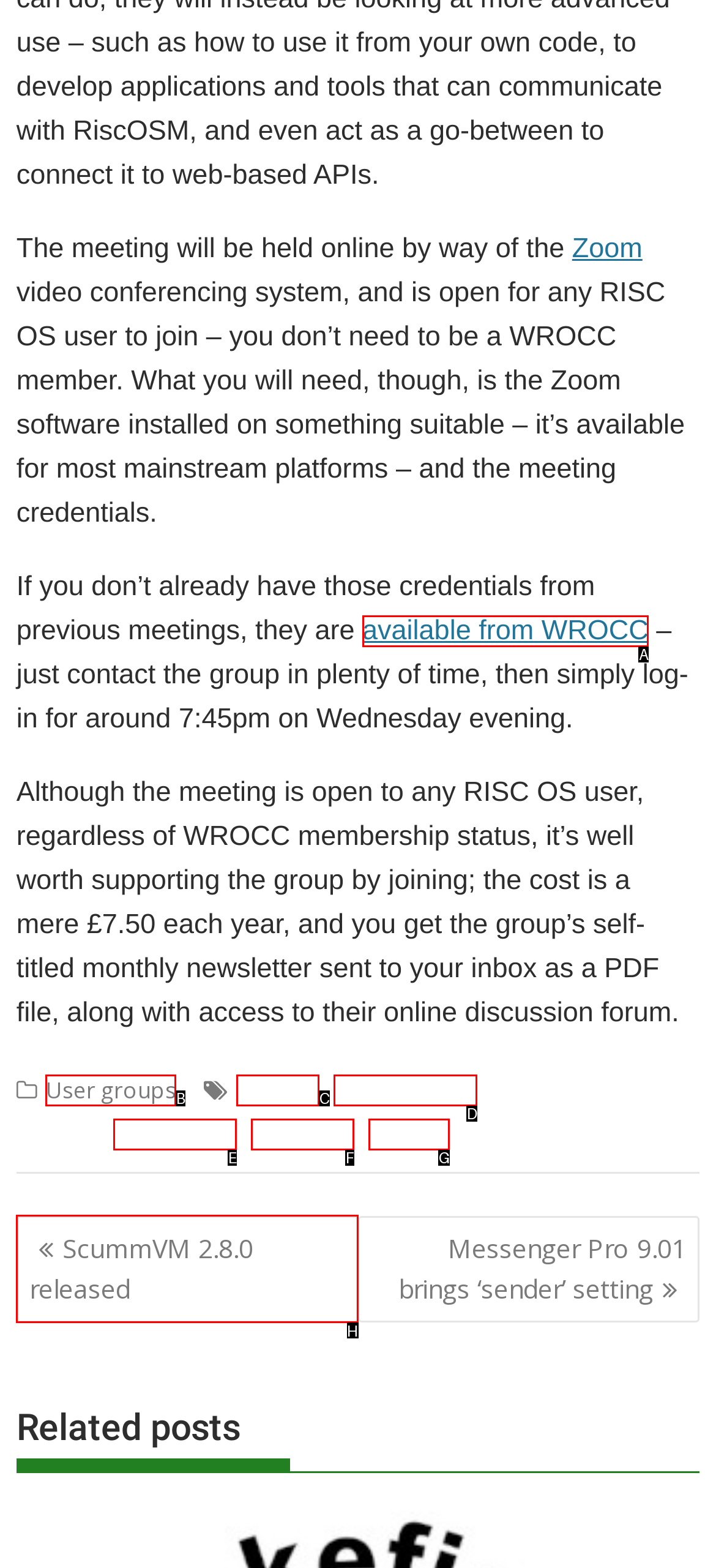Match the element description to one of the options: ScummVM 2.8.0 released
Respond with the corresponding option's letter.

H